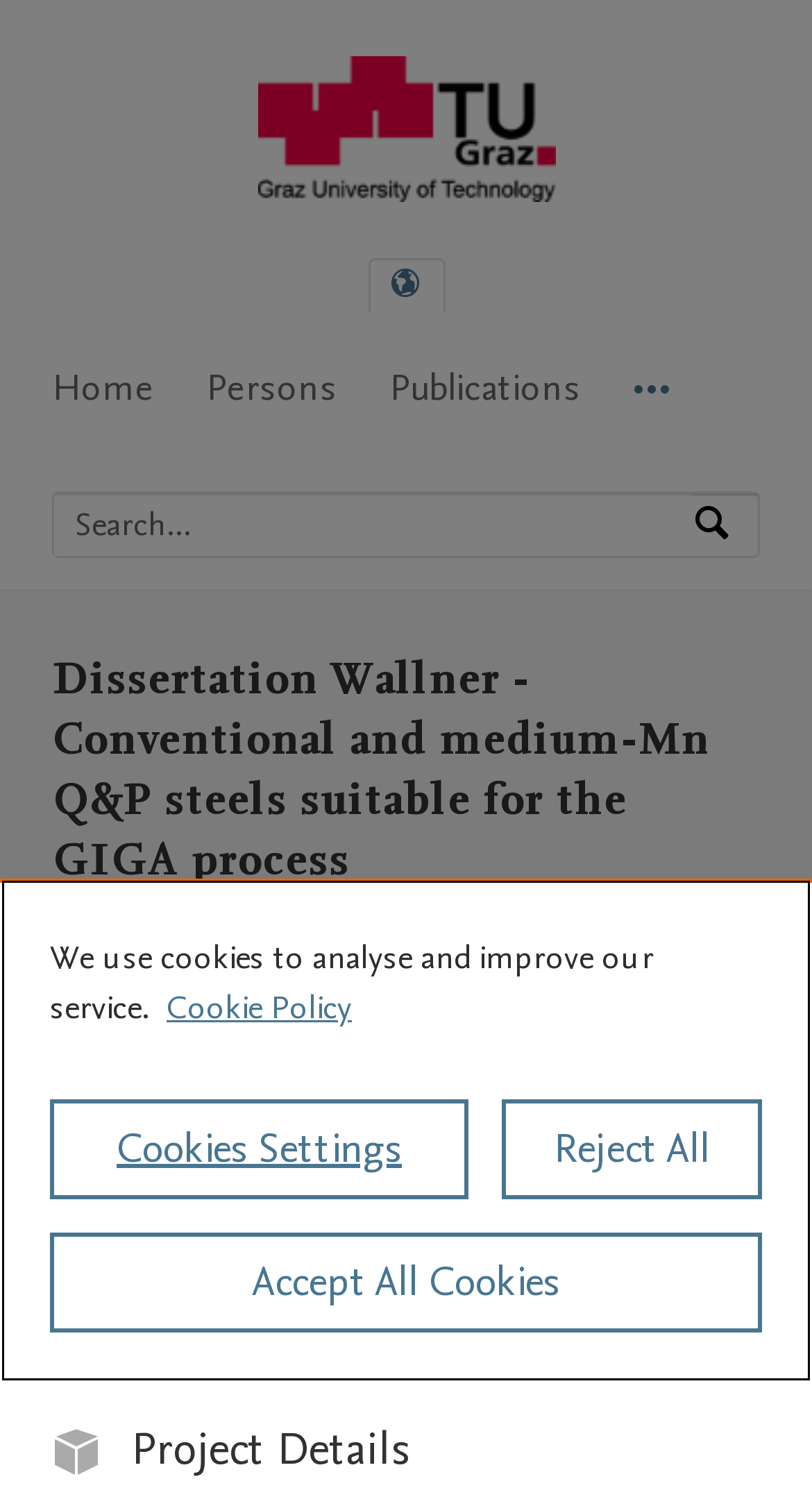Describe all the key features of the webpage in detail.

The webpage is about a dissertation titled "Dissertation Wallner - Conventional and medium-Mn Q&P steels suitable for the GIGA process" from the Graz University of Technology. 

At the top left corner, there is a logo of the Graz University of Technology, accompanied by a link to the university's home page. Next to it, there is a language selection button. 

Below the logo, there is a main navigation menu with four menu items: "Home", "Persons", "Publications", and "More navigation options". 

On the right side of the navigation menu, there is a search bar with a placeholder text "Search by expertise, name or affiliation" and a search button. 

The main content of the webpage is divided into two sections. The top section is an introduction to the project, with a heading that matches the title of the dissertation. Below the heading, there are links to the investigator's name and the institute they are affiliated with. 

The bottom section is a submenu for the project, with two menu items: "Overview" and "Fingerprint". 

Below the submenu, there is a heading "Project Details". 

At the bottom of the webpage, there is a cookie banner with a privacy alert dialog. The dialog has a brief description of the cookie policy, a link to more information, and three buttons: "Cookies Settings", "Reject All", and "Accept All Cookies".